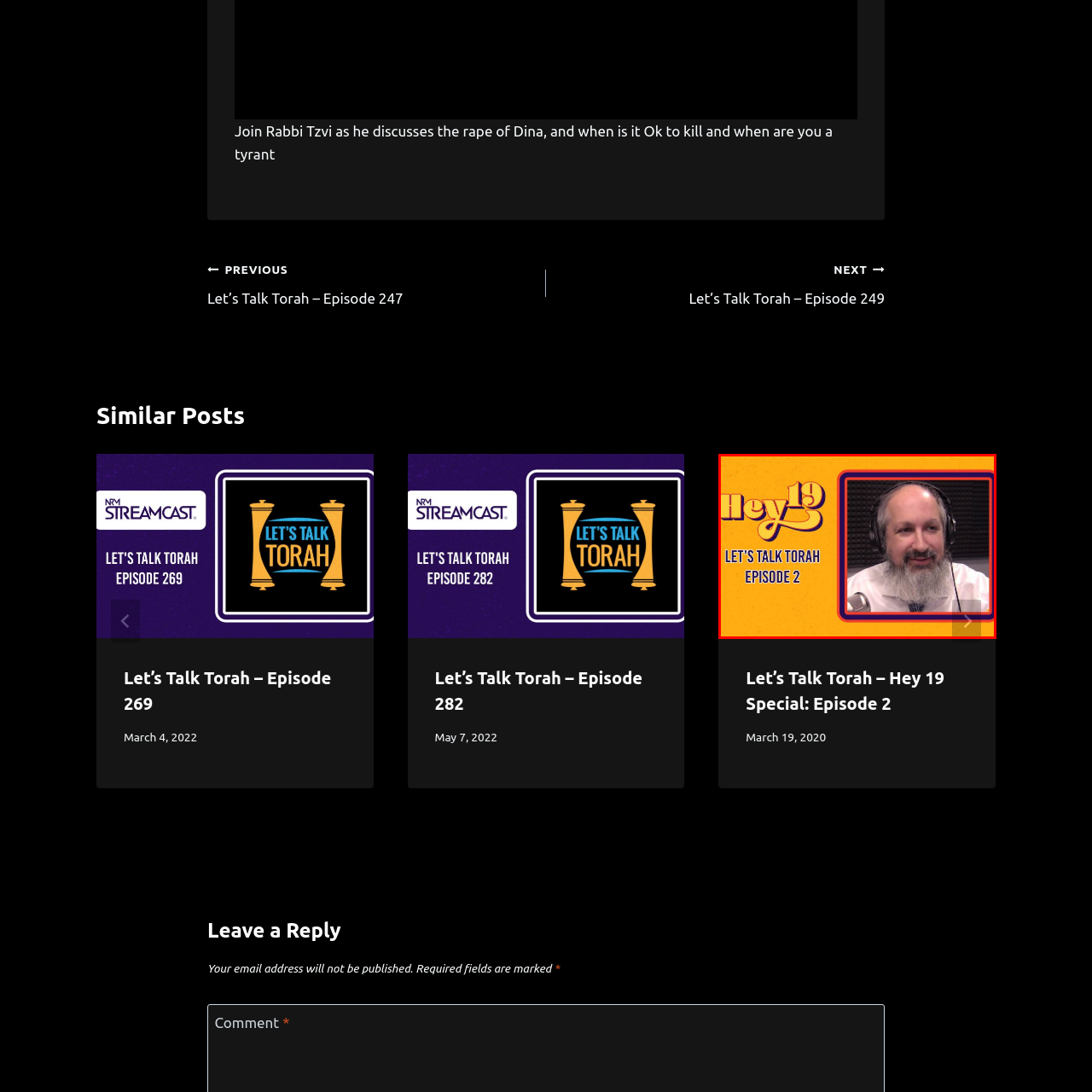Focus on the image enclosed by the red outline and give a short answer: What is the host wearing?

Headphones